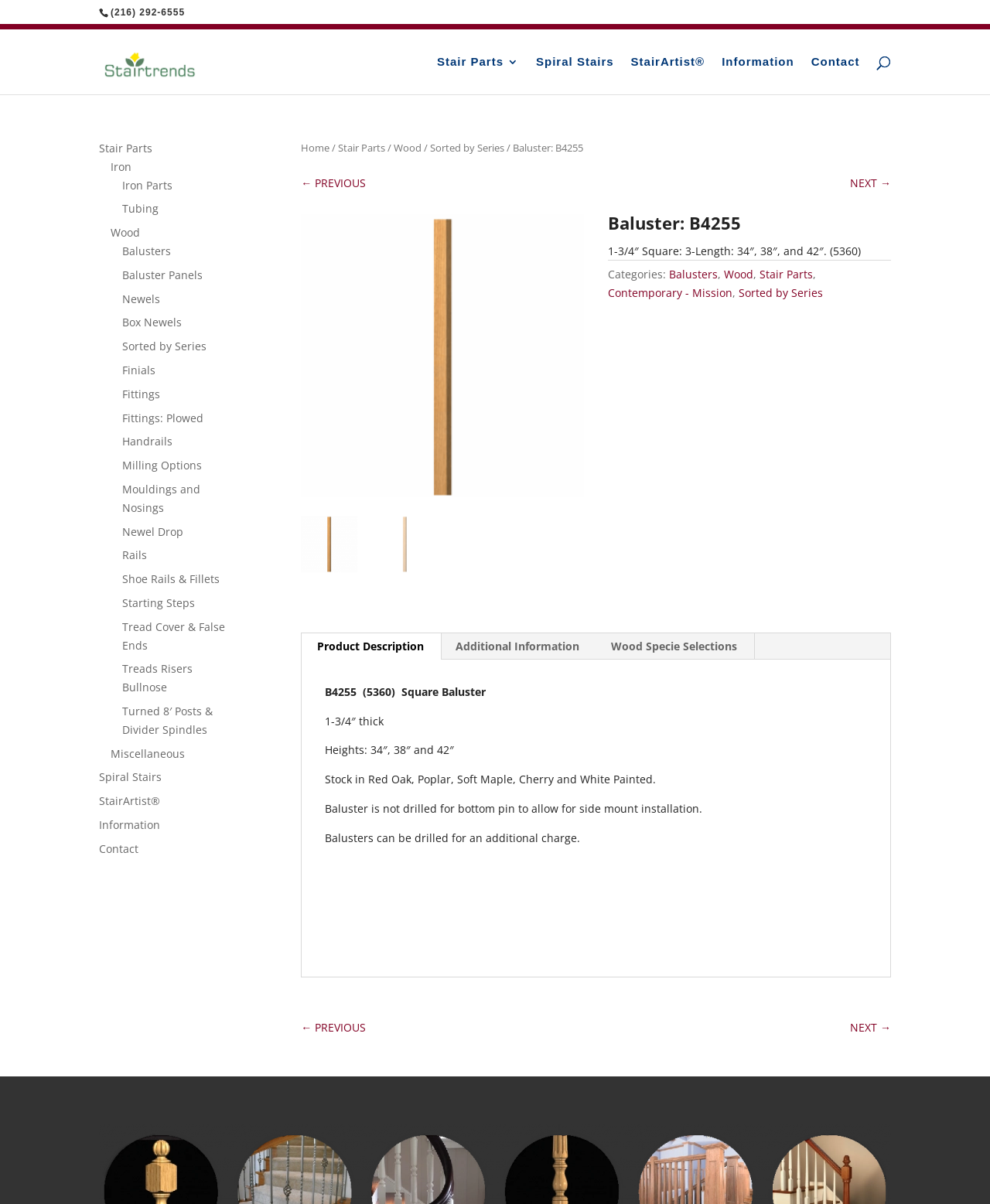Please reply to the following question using a single word or phrase: 
What is the material of the baluster?

Wood